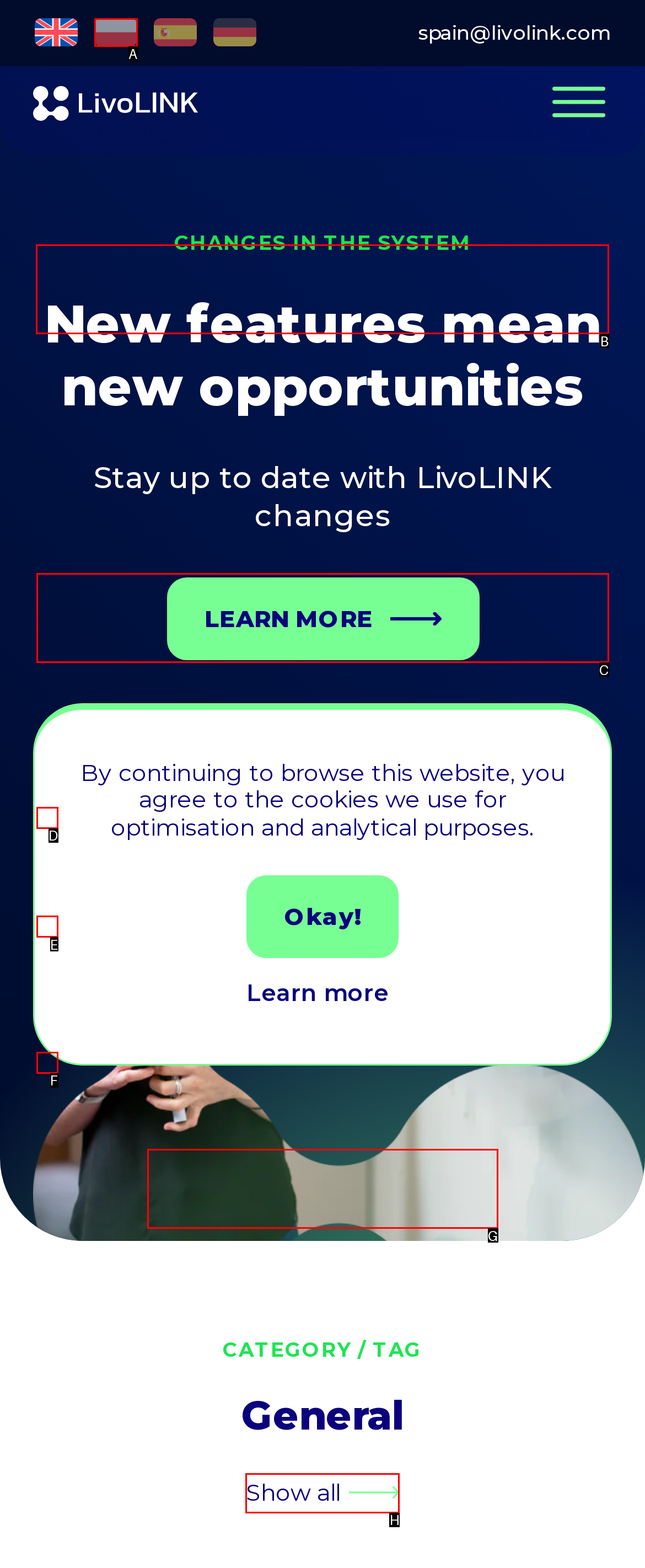Identify the HTML element I need to click to complete this task: Enter company name Provide the option's letter from the available choices.

B